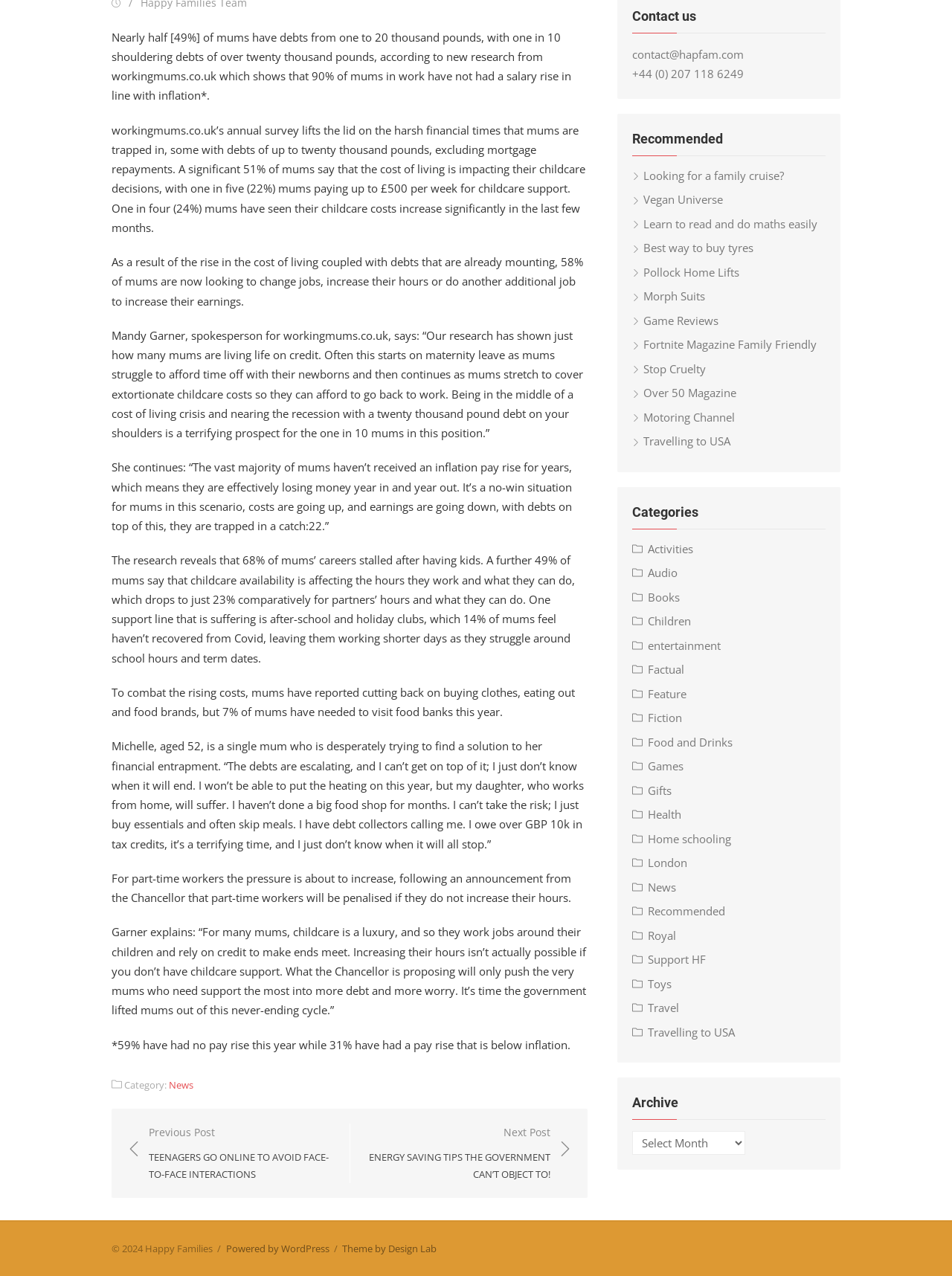Please find the bounding box for the UI component described as follows: "Morph Suits".

[0.664, 0.226, 0.741, 0.238]